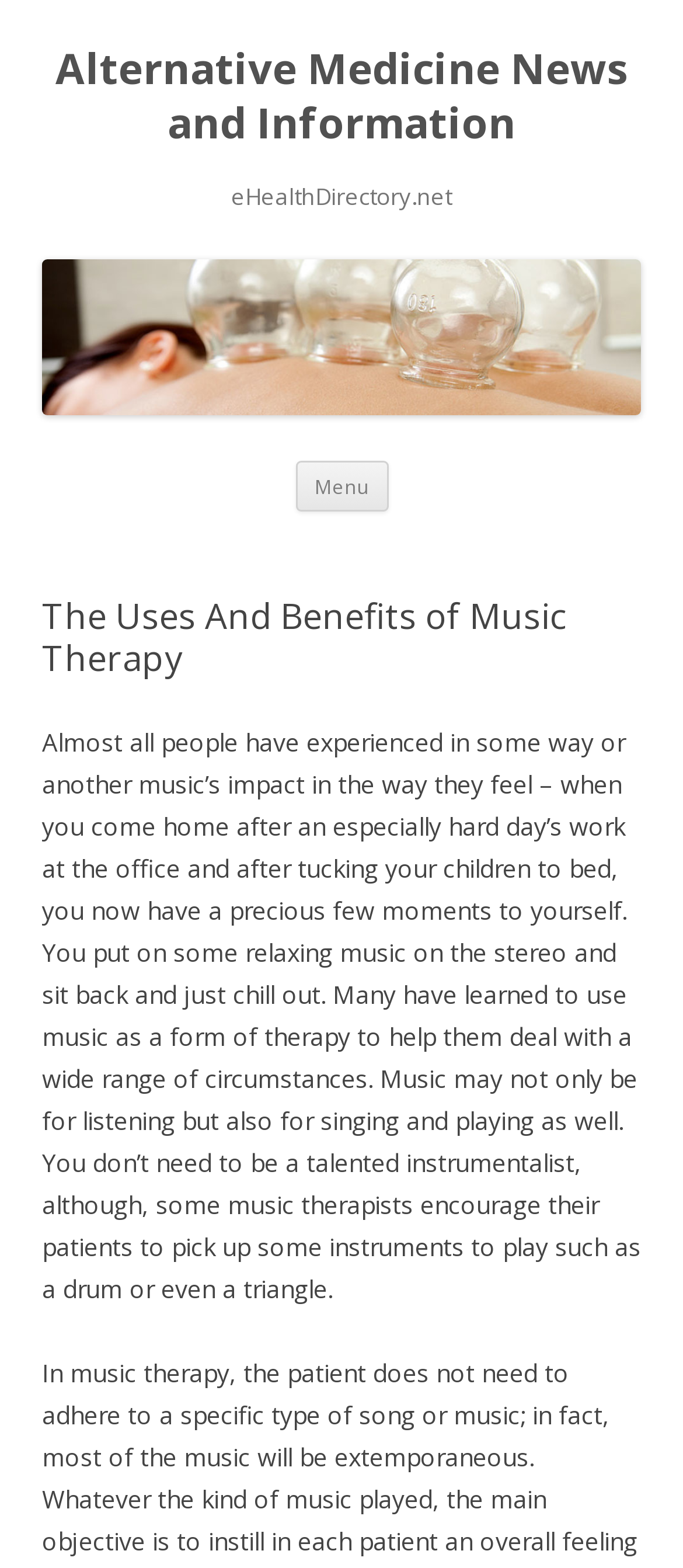Refer to the element description Home and identify the corresponding bounding box in the screenshot. Format the coordinates as (top-left x, top-left y, bottom-right x, bottom-right y) with values in the range of 0 to 1.

None